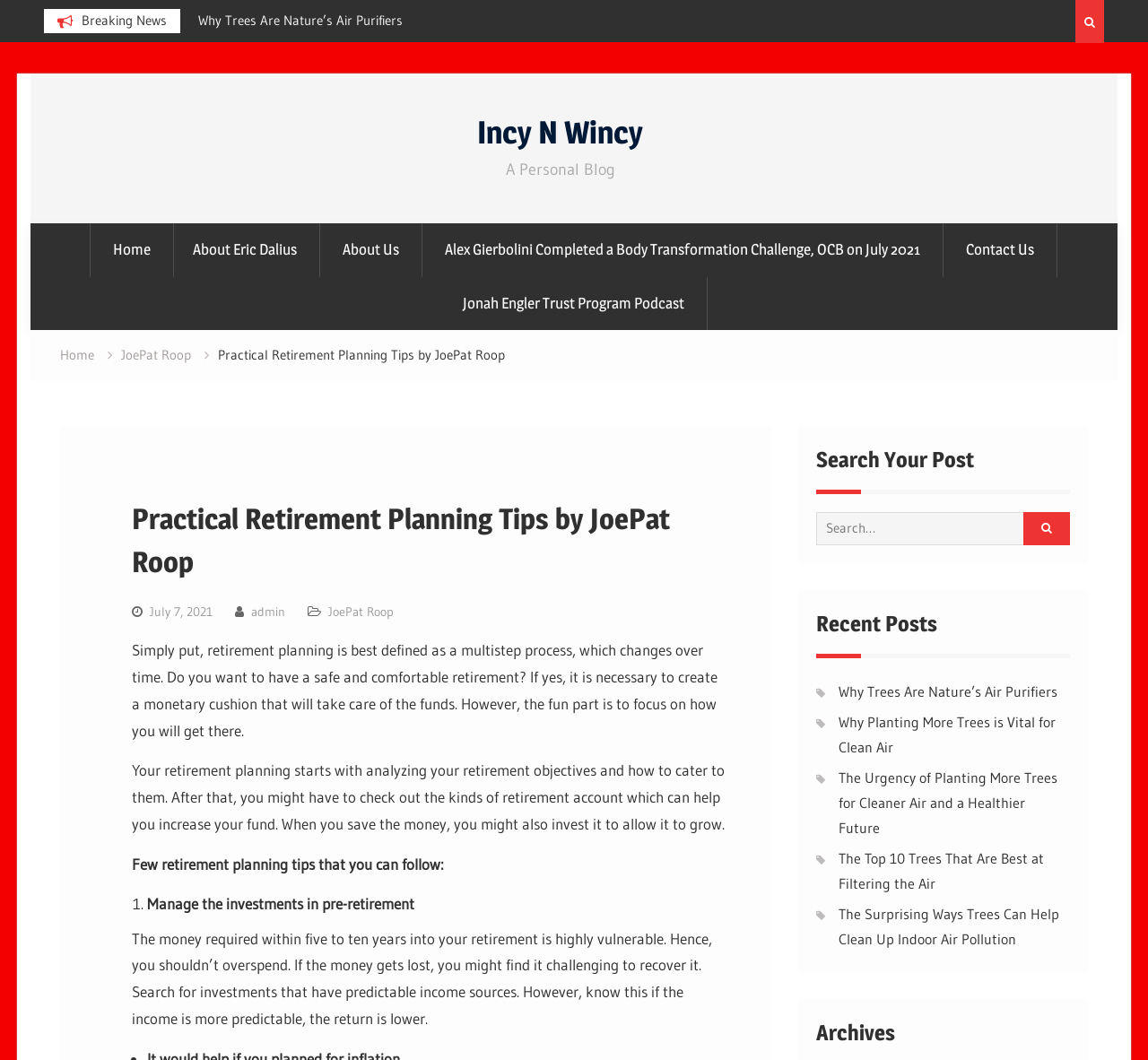Find the bounding box coordinates of the clickable element required to execute the following instruction: "Read the article about Land Rover specialist". Provide the coordinates as four float numbers between 0 and 1, i.e., [left, top, right, bottom].

None